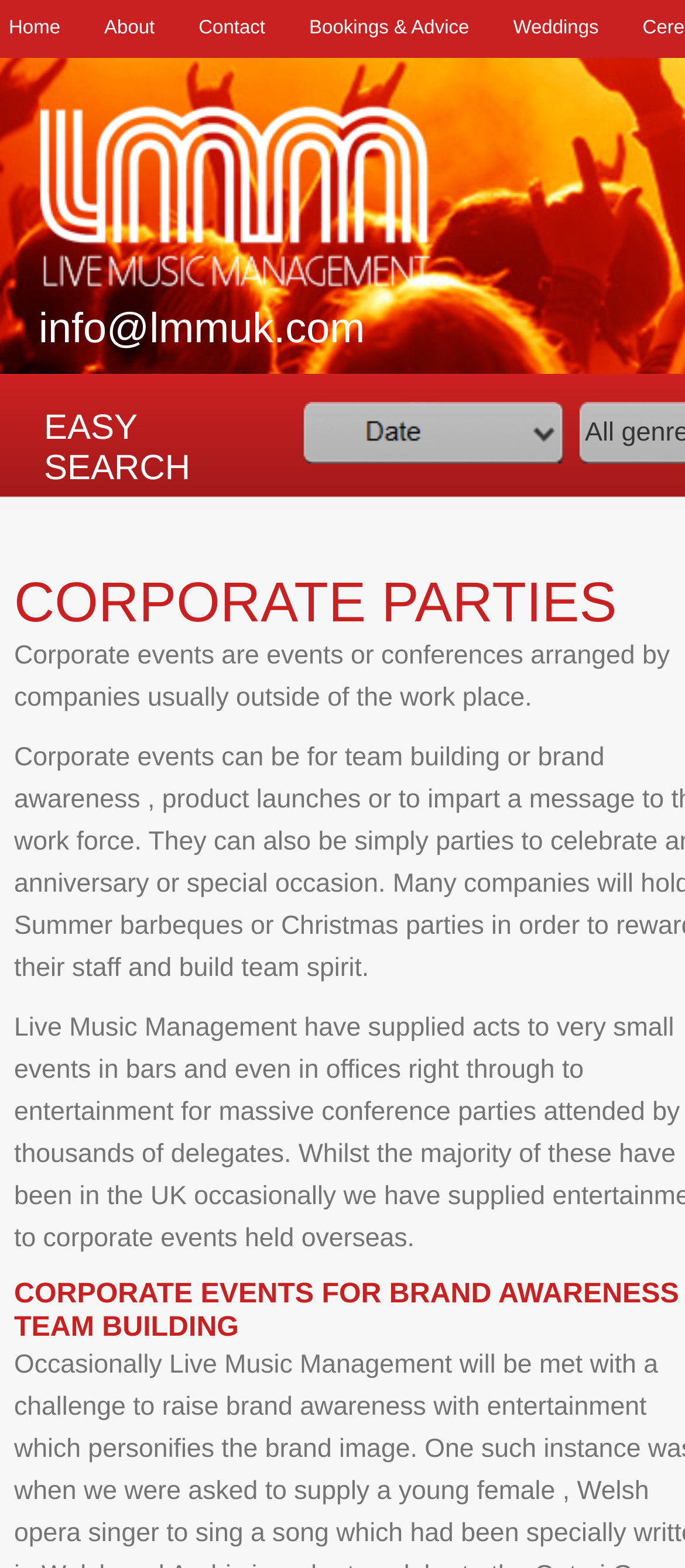What is the category of events mentioned below the navigation links?
Answer the question with a single word or phrase derived from the image.

Weddings